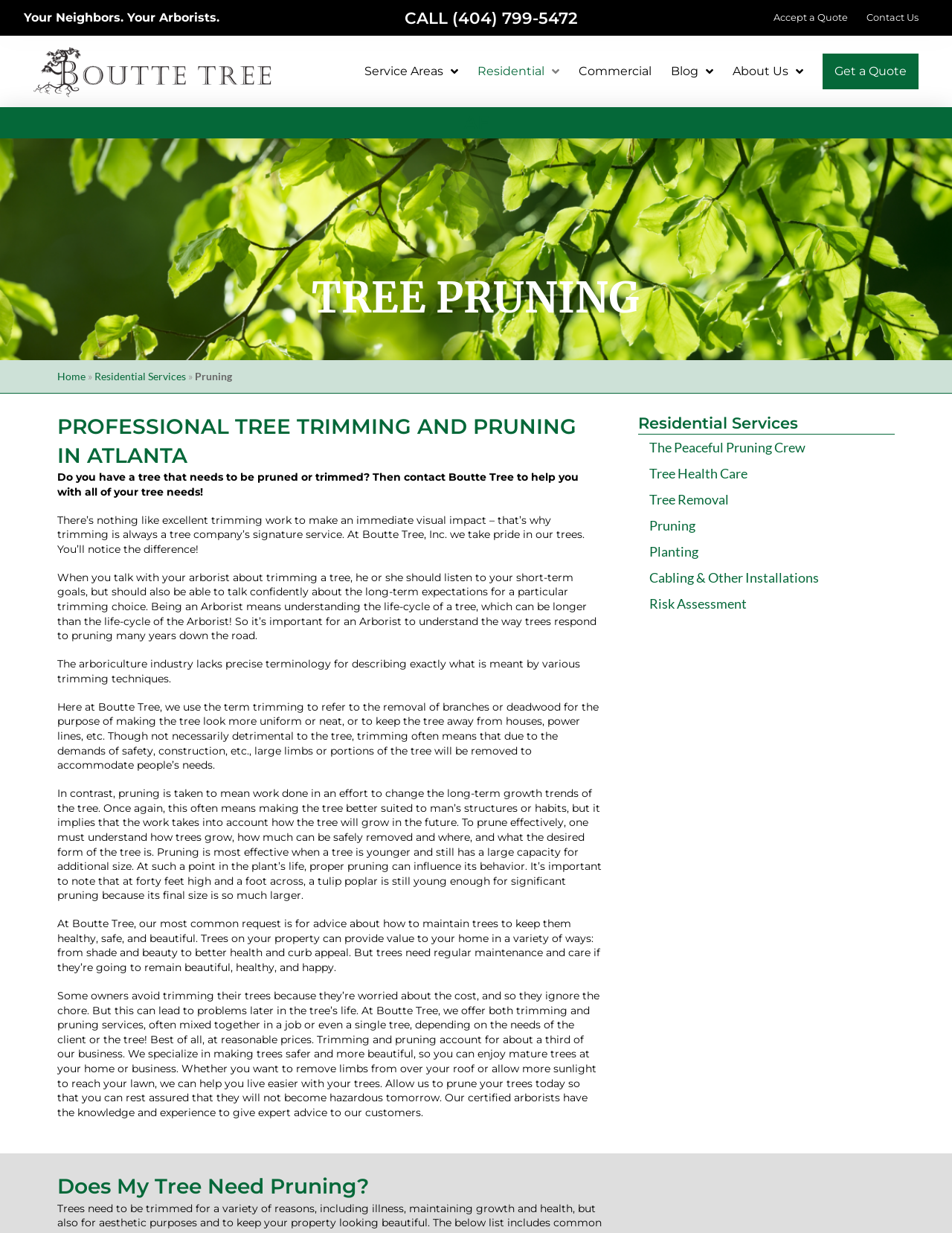Please find the bounding box coordinates of the element that needs to be clicked to perform the following instruction: "Get a quote". The bounding box coordinates should be four float numbers between 0 and 1, represented as [left, top, right, bottom].

[0.854, 0.029, 0.975, 0.087]